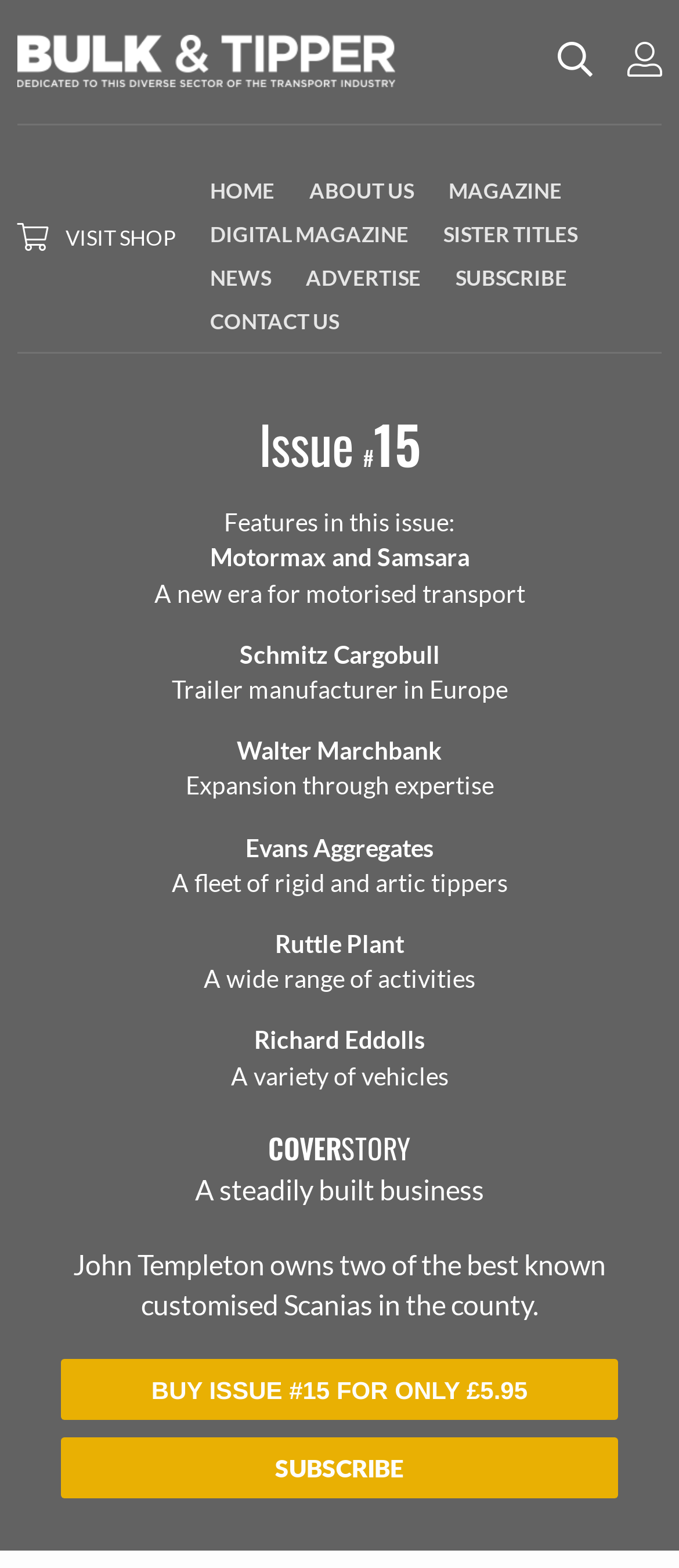Give the bounding box coordinates for this UI element: "About Us". The coordinates should be four float numbers between 0 and 1, arranged as [left, top, right, bottom].

[0.43, 0.102, 0.635, 0.13]